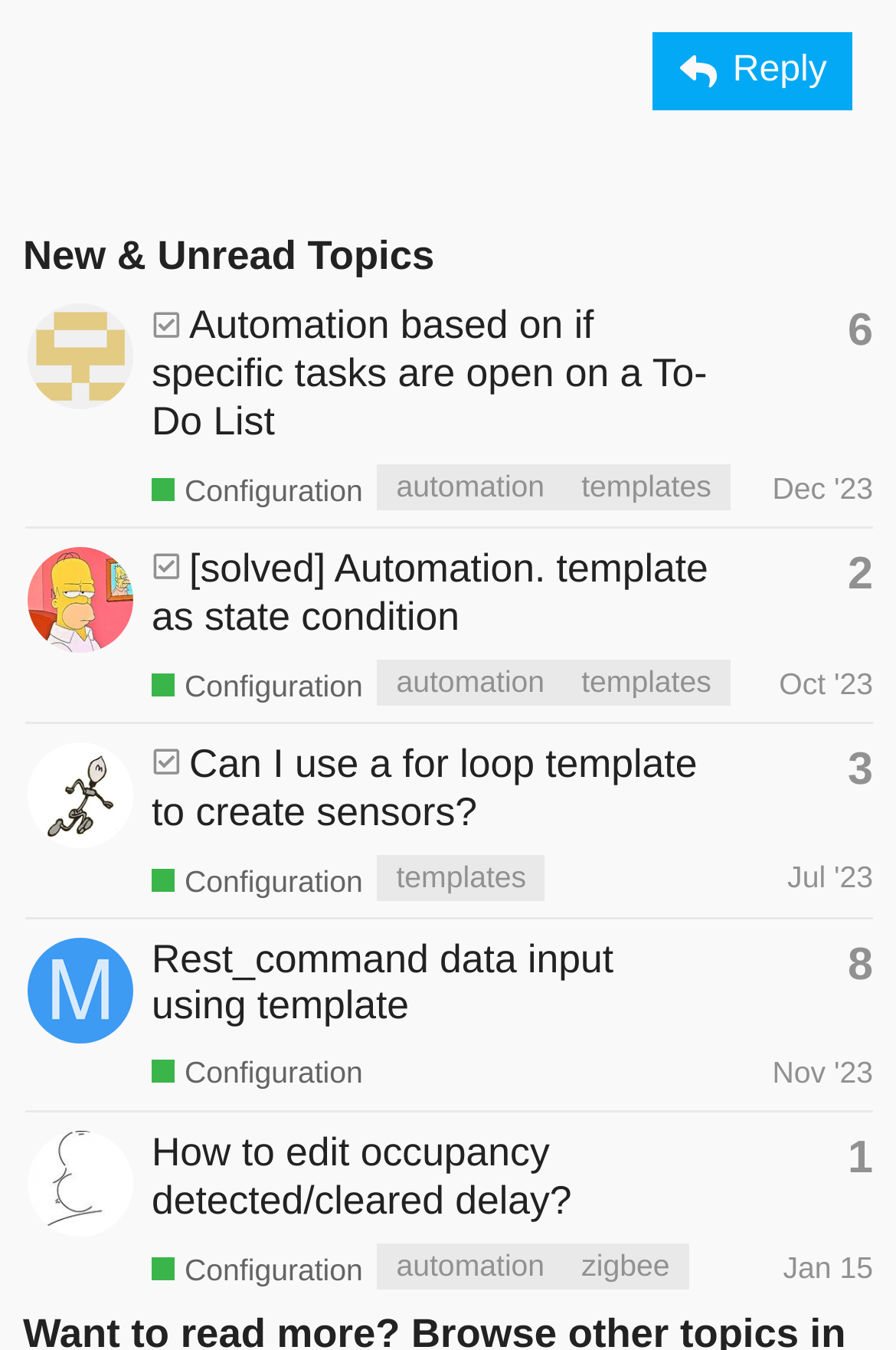What is the configuration category of the topic 'Rest_command data input using template'?
Could you answer the question with a detailed and thorough explanation?

I found the configuration category of the topic by looking at the link text in the gridcell of the table row corresponding to the topic. The link text is 'Configuration', which indicates that the topic belongs to this category.